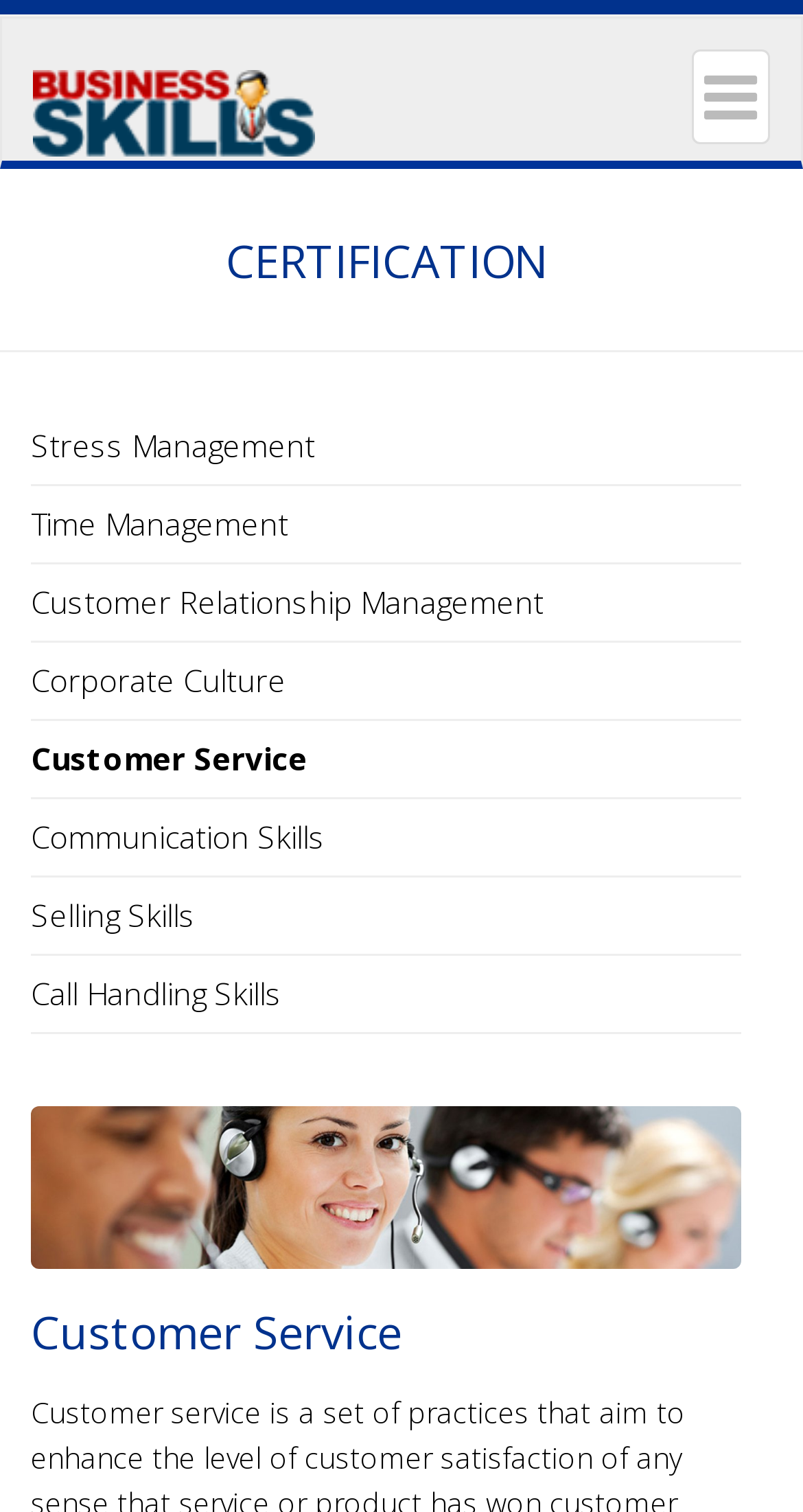How many headings are on the webpage?
Based on the image content, provide your answer in one word or a short phrase.

2